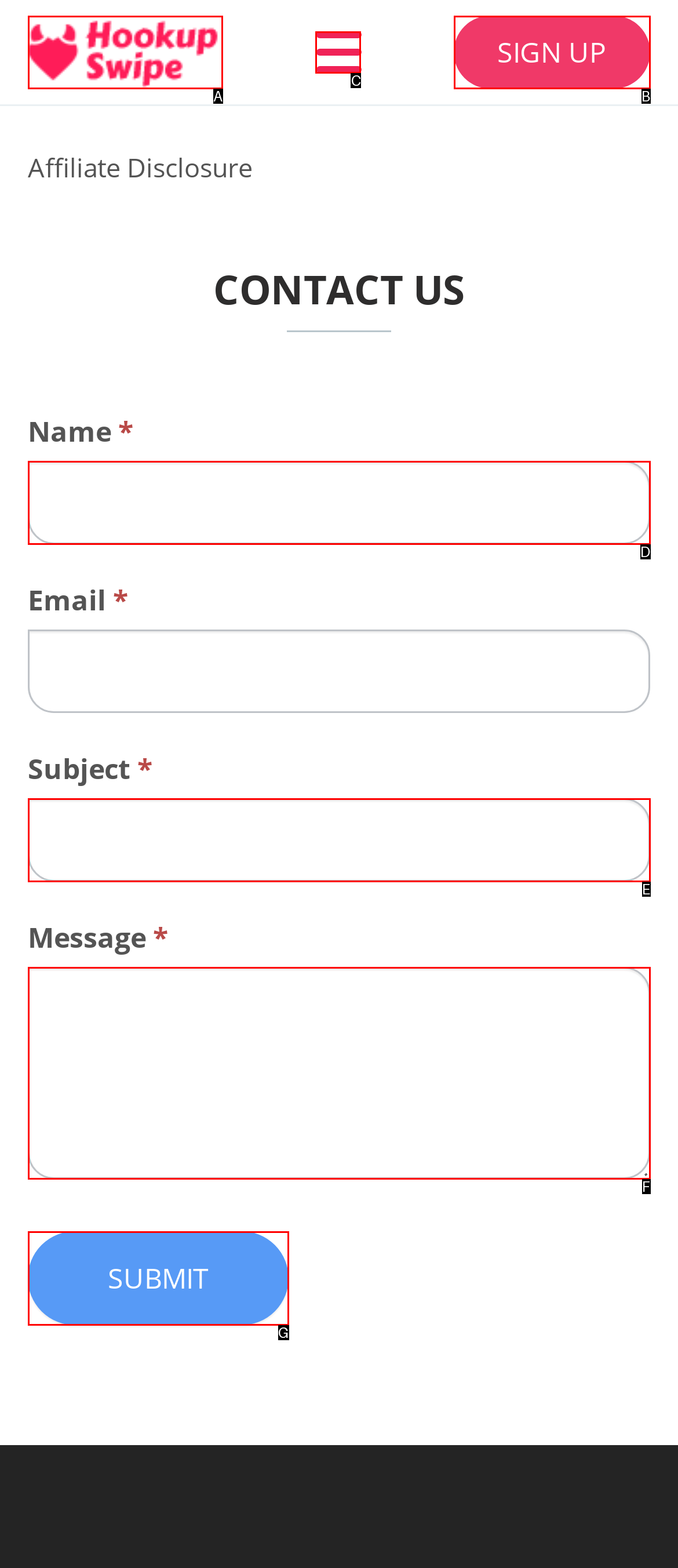Identify the letter of the option that best matches the following description: Sign up. Respond with the letter directly.

B